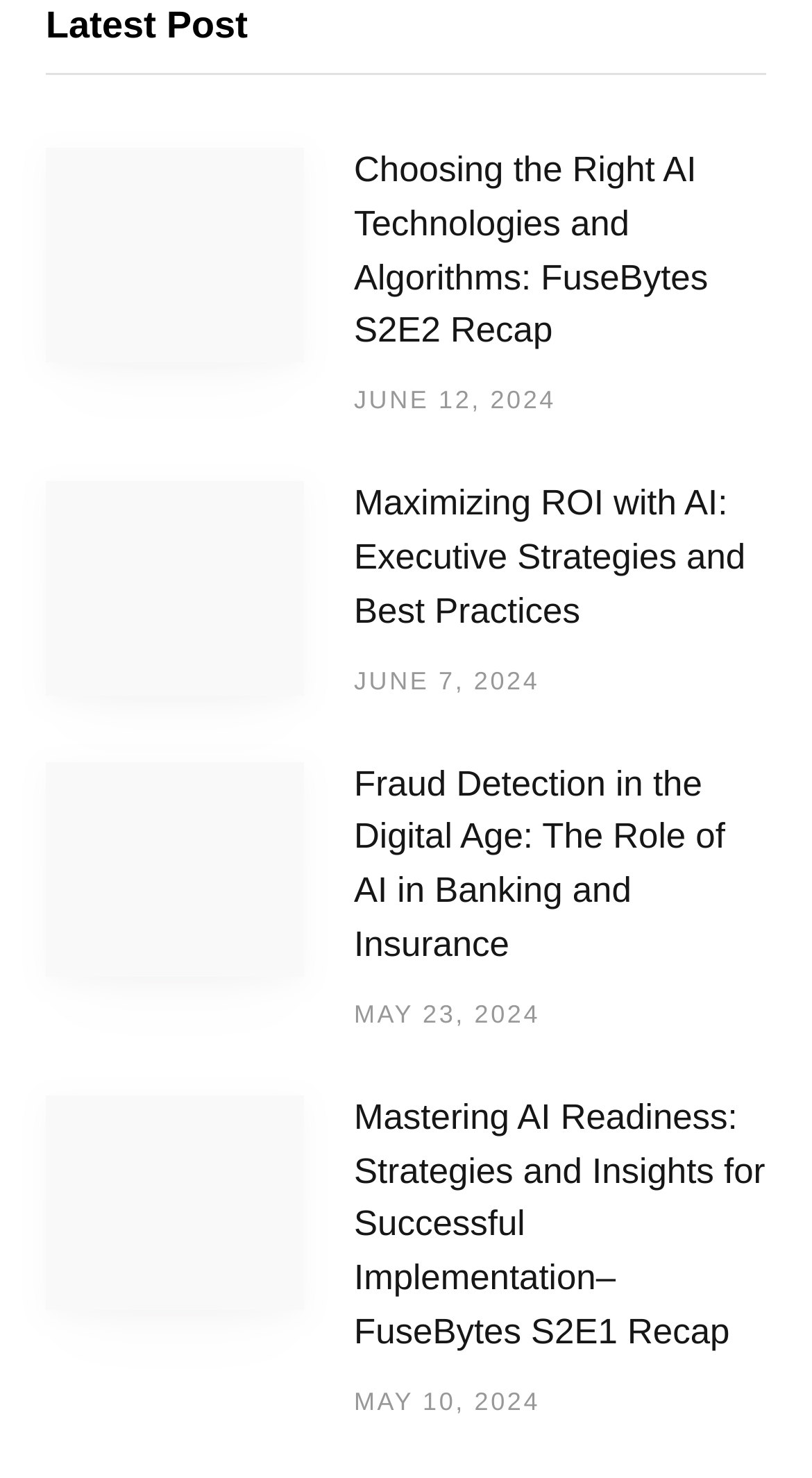Bounding box coordinates are specified in the format (top-left x, top-left y, bottom-right x, bottom-right y). All values are floating point numbers bounded between 0 and 1. Please provide the bounding box coordinate of the region this sentence describes: « May

None